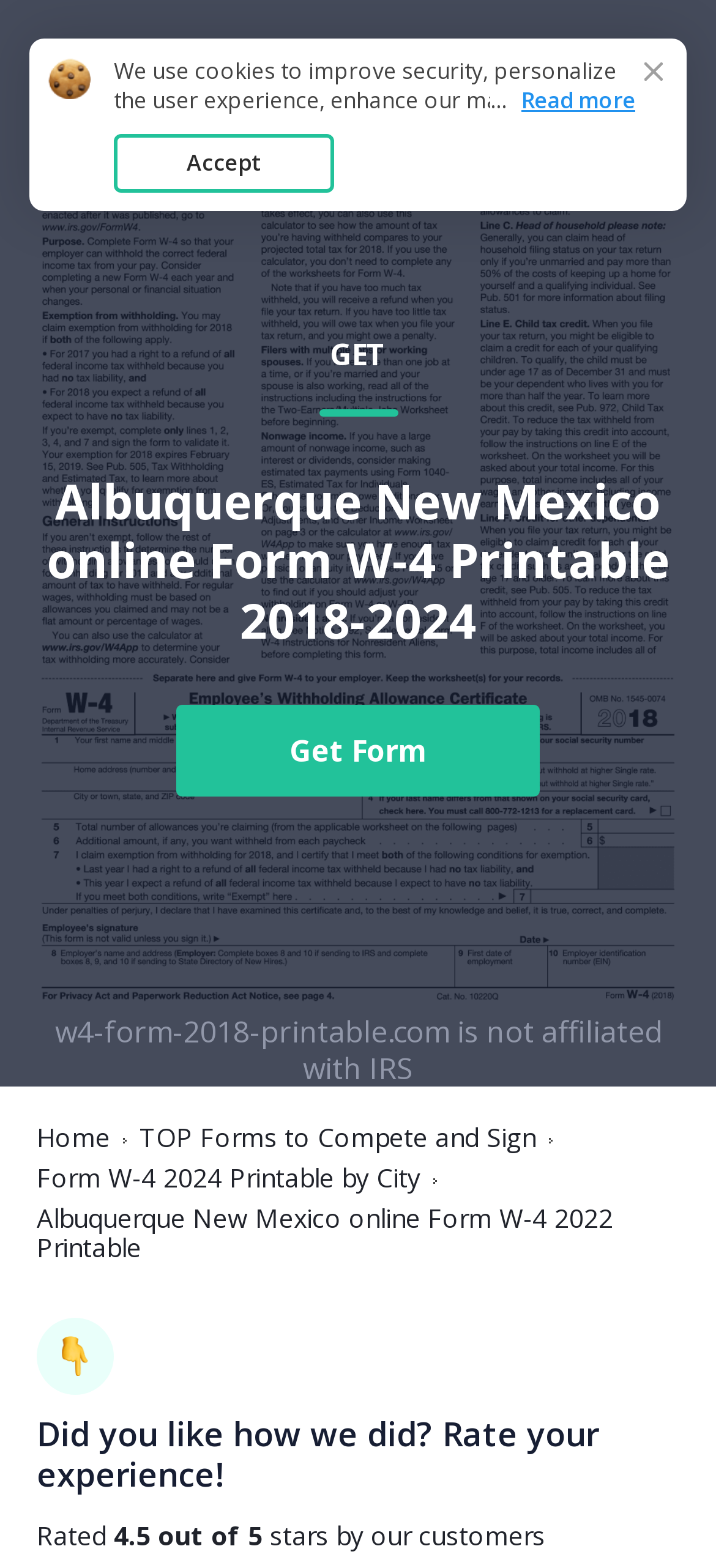Answer this question using a single word or a brief phrase:
Is this webpage affiliated with the IRS?

No